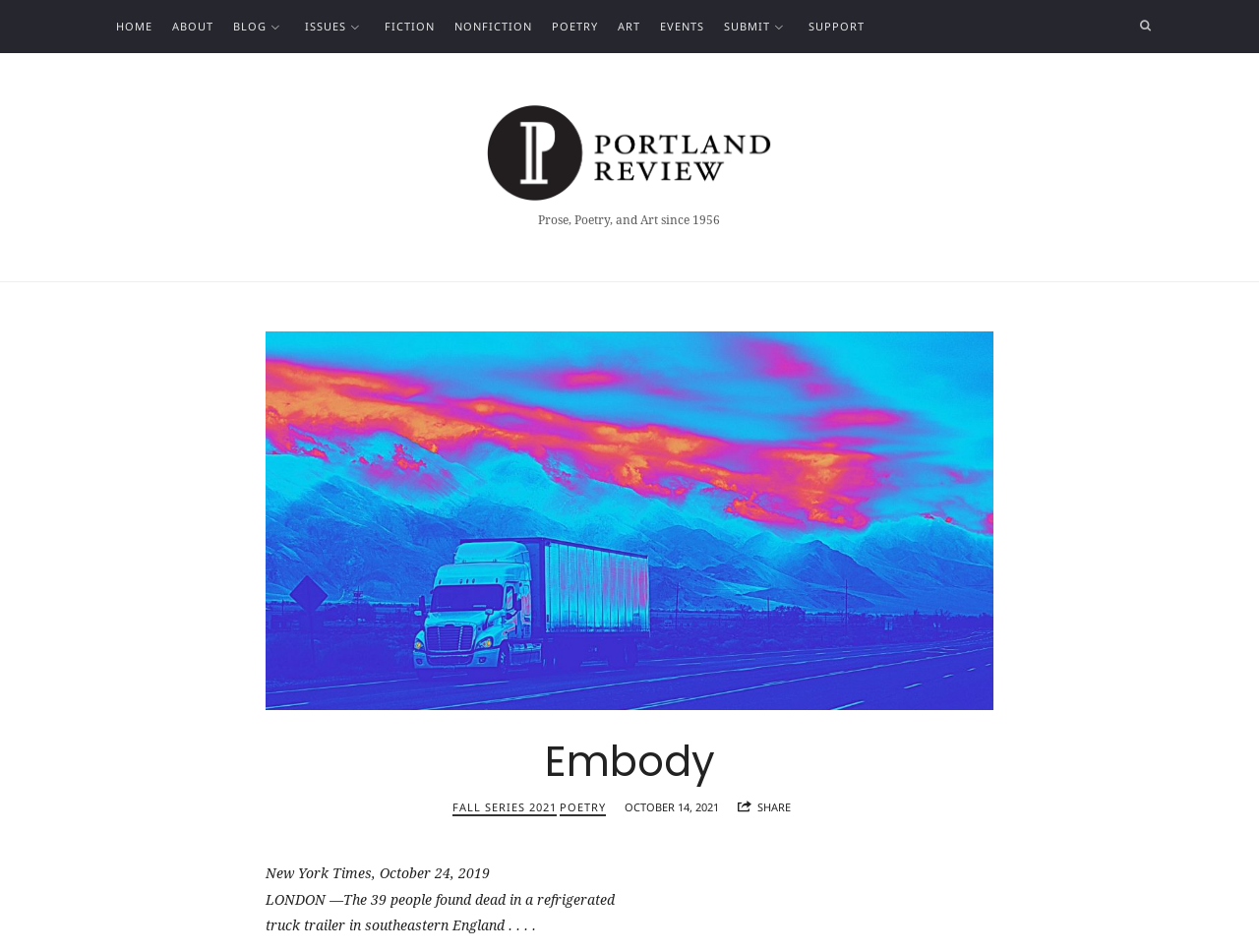Identify the bounding box coordinates for the UI element that matches this description: "Fall Series 2021".

[0.359, 0.839, 0.442, 0.857]